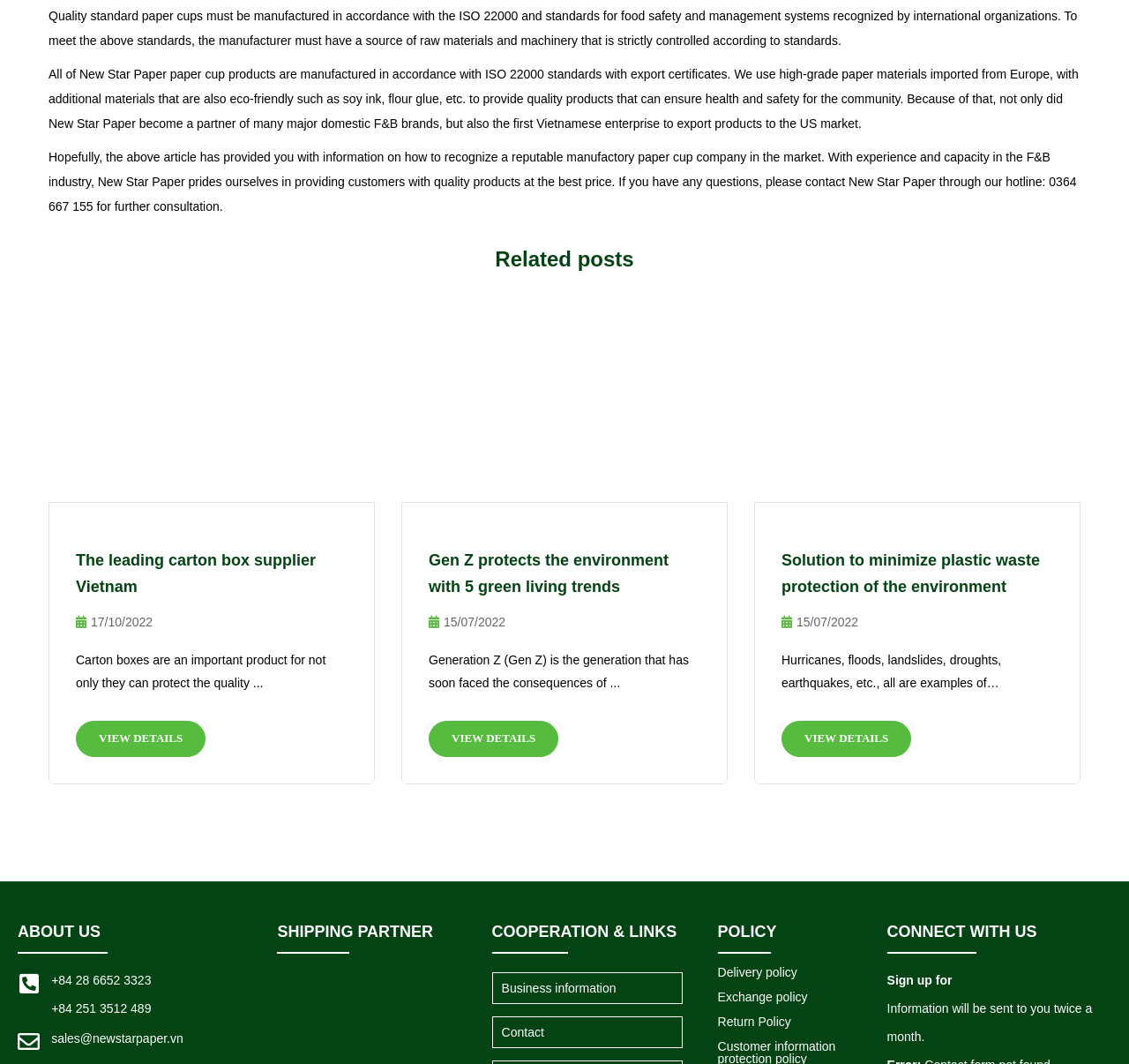Give a short answer using one word or phrase for the question:
How many related posts are shown on the webpage?

3